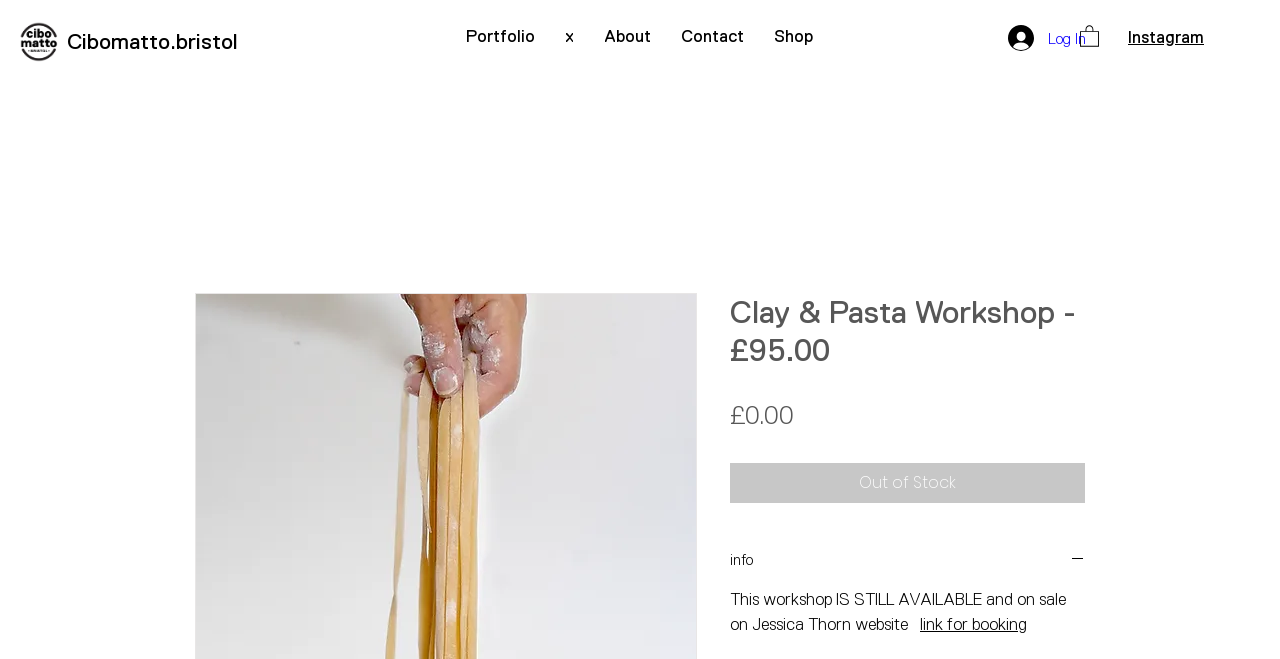Please identify the bounding box coordinates of the element that needs to be clicked to perform the following instruction: "Go to Portfolio".

[0.352, 0.018, 0.43, 0.094]